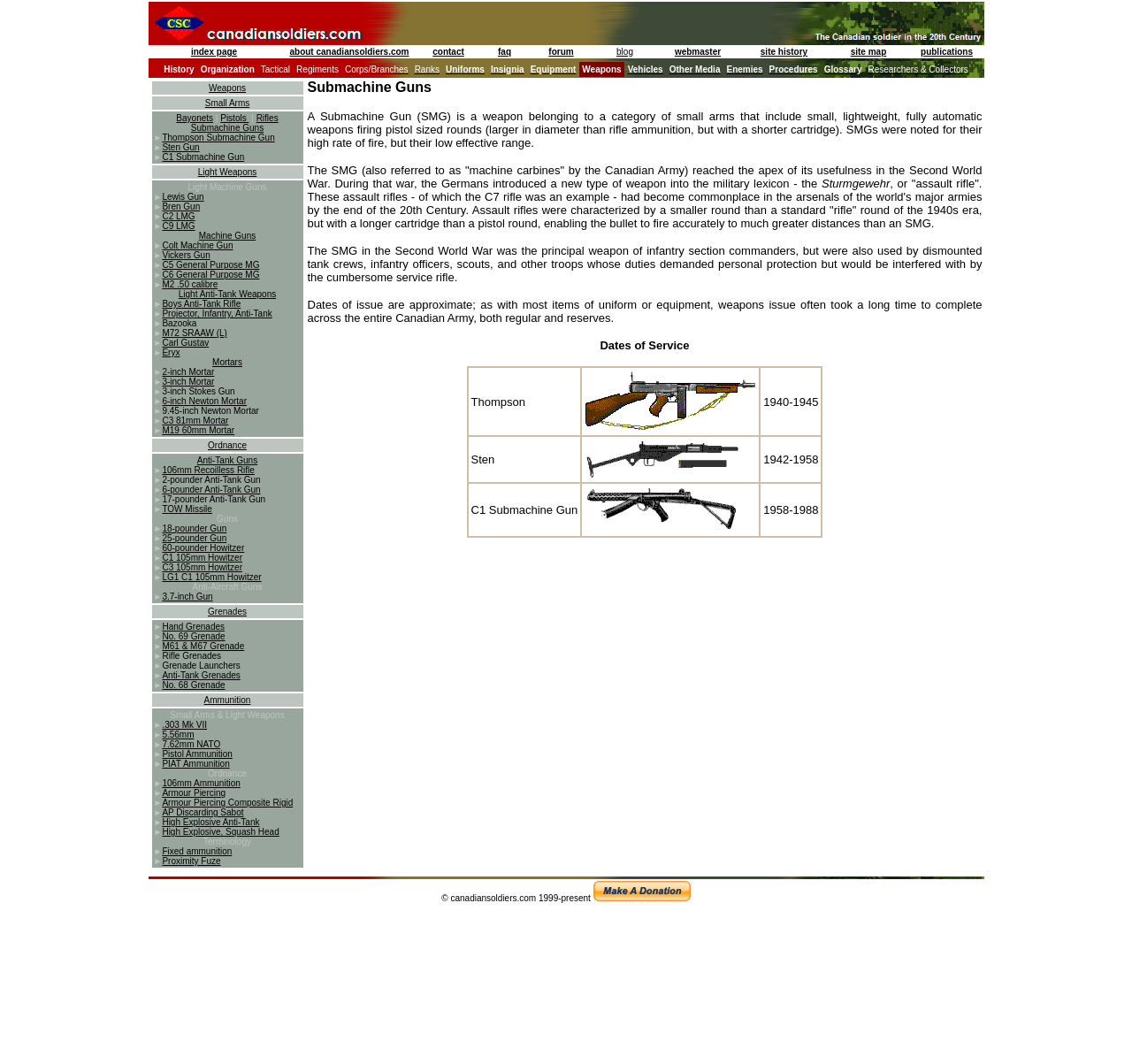How many main categories are listed in the middle section of the webpage?
Ensure your answer is thorough and detailed.

I counted the number of table cells in the middle section of the webpage, and I found 13 main categories listed, including history, organization, tactical, regiments, corps/branches, ranks, uniforms, insignia, equipment, weapons, vehicles, other media, enemies, procedures, and glossary.